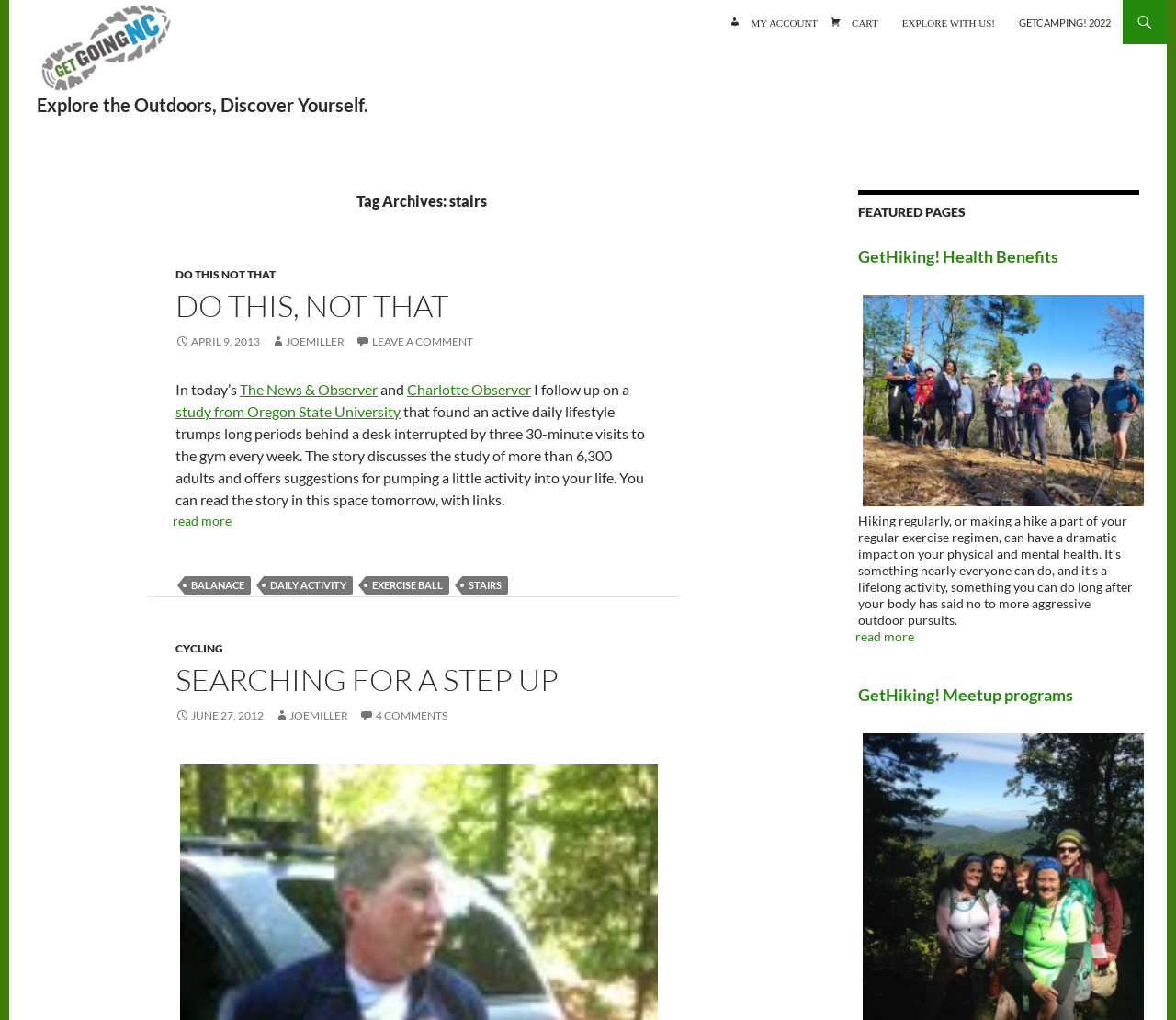Observe the image and answer the following question in detail: How many 'read more' links are there on the webpage?

There are two 'read more' links on the webpage, one for the article 'DO THIS, NOT THAT' and another for the article 'GetHiking! Health Benefits'.